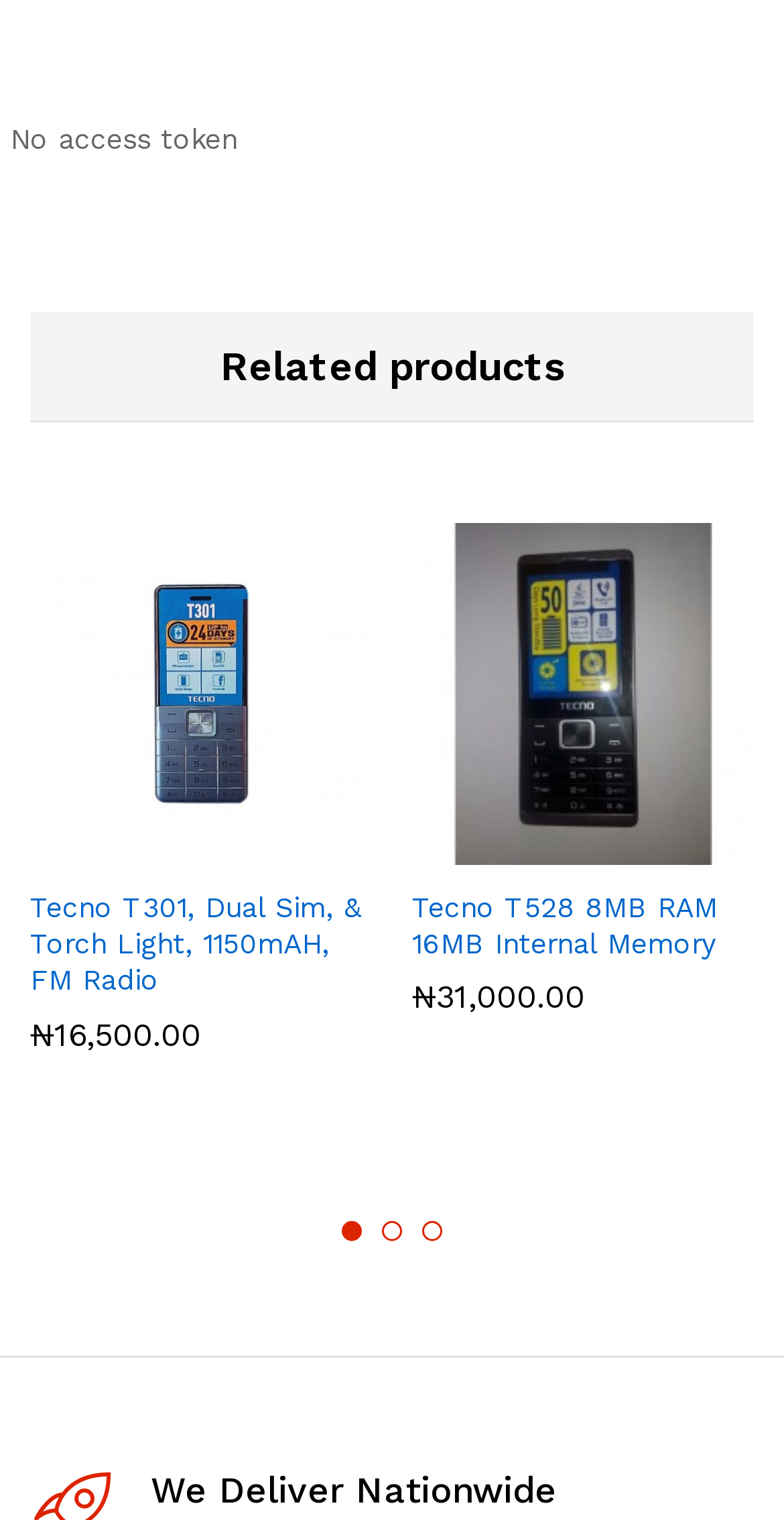Identify the bounding box coordinates of the clickable section necessary to follow the following instruction: "View details of 'Tecno T528 8MB RAM 16MB Internal Memory'". The coordinates should be presented as four float numbers from 0 to 1, i.e., [left, top, right, bottom].

[0.526, 0.585, 0.962, 0.633]